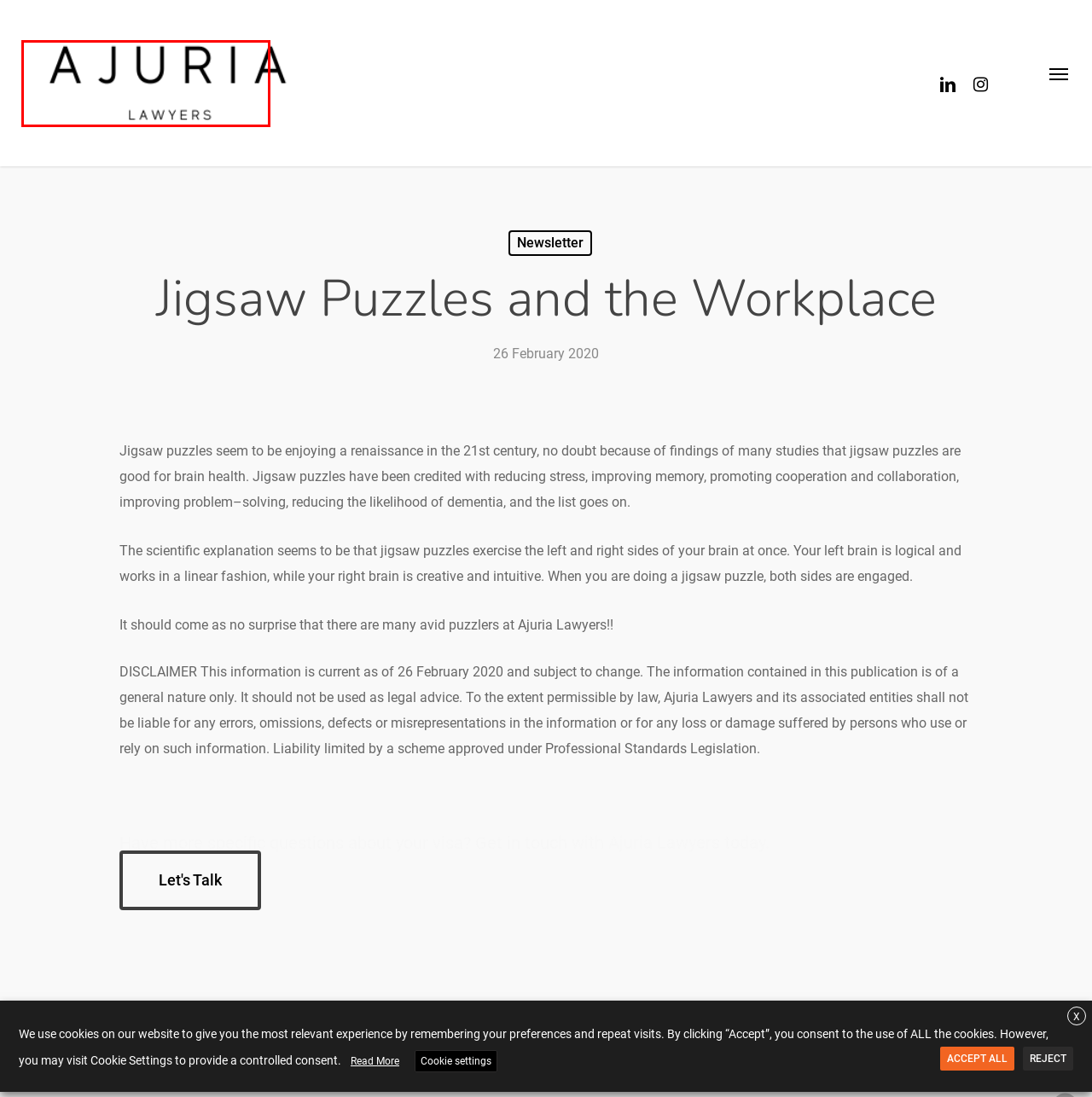Look at the screenshot of a webpage, where a red bounding box highlights an element. Select the best description that matches the new webpage after clicking the highlighted element. Here are the candidates:
A. Ajuria Lawyers - Leaders in Immigration
B. About | Ajuria Lawyers - Leaders in Immigration
C. Services | Ajuria Lawyers - Leaders in Immigration
D. Ajuria + MobilityDesk | Ajuria Lawyers - Leaders in Immigration
E. Newsletter | Ajuria Lawyers - Leaders in Immigration
F. Careers | Ajuria Lawyers - Leaders in Immigration
G. Insights | Ajuria Lawyers - Leaders in Immigration
H. Contact | Ajuria Lawyers - Leaders in Immigration

A